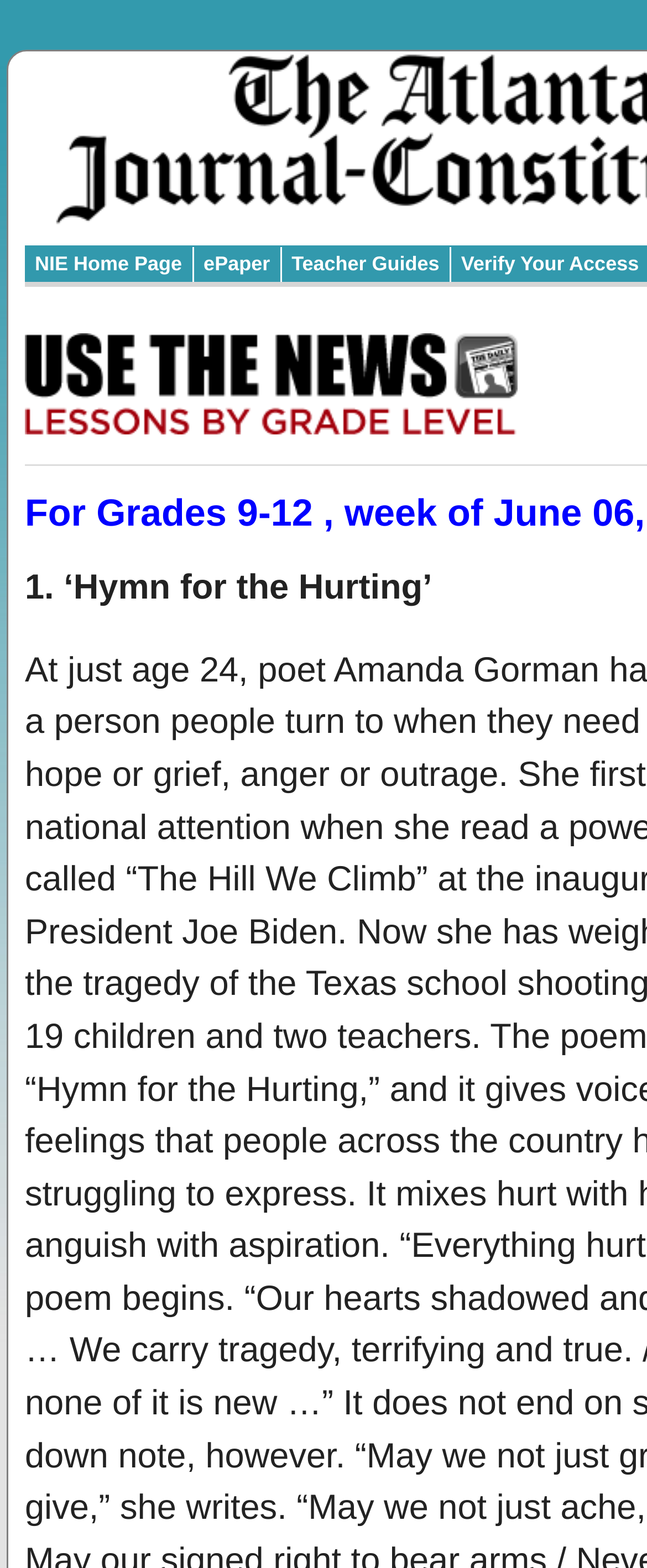Please provide the bounding box coordinates in the format (top-left x, top-left y, bottom-right x, bottom-right y). Remember, all values are floating point numbers between 0 and 1. What is the bounding box coordinate of the region described as: 17, Jan, 2024

None